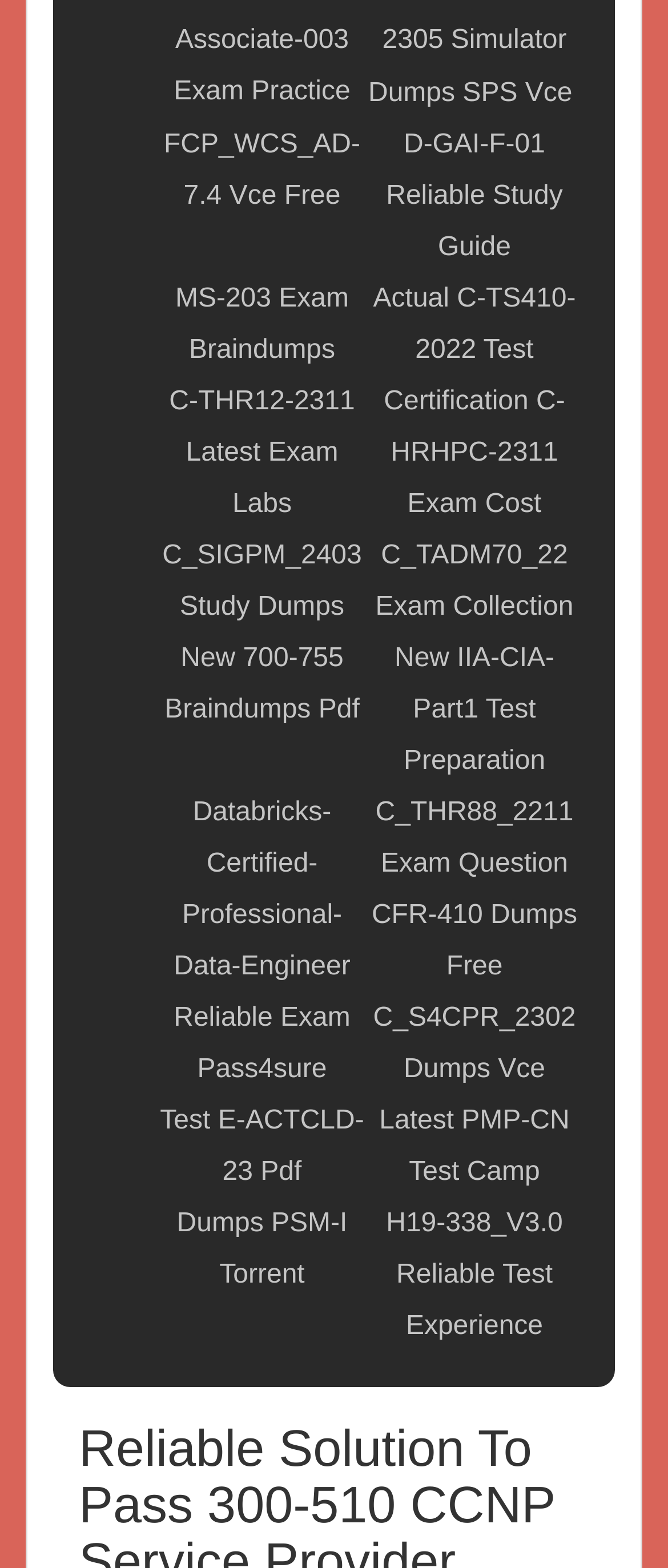Could you find the bounding box coordinates of the clickable area to complete this instruction: "Access D-GAI-F-01 Reliable Study Guide"?

[0.551, 0.076, 0.869, 0.174]